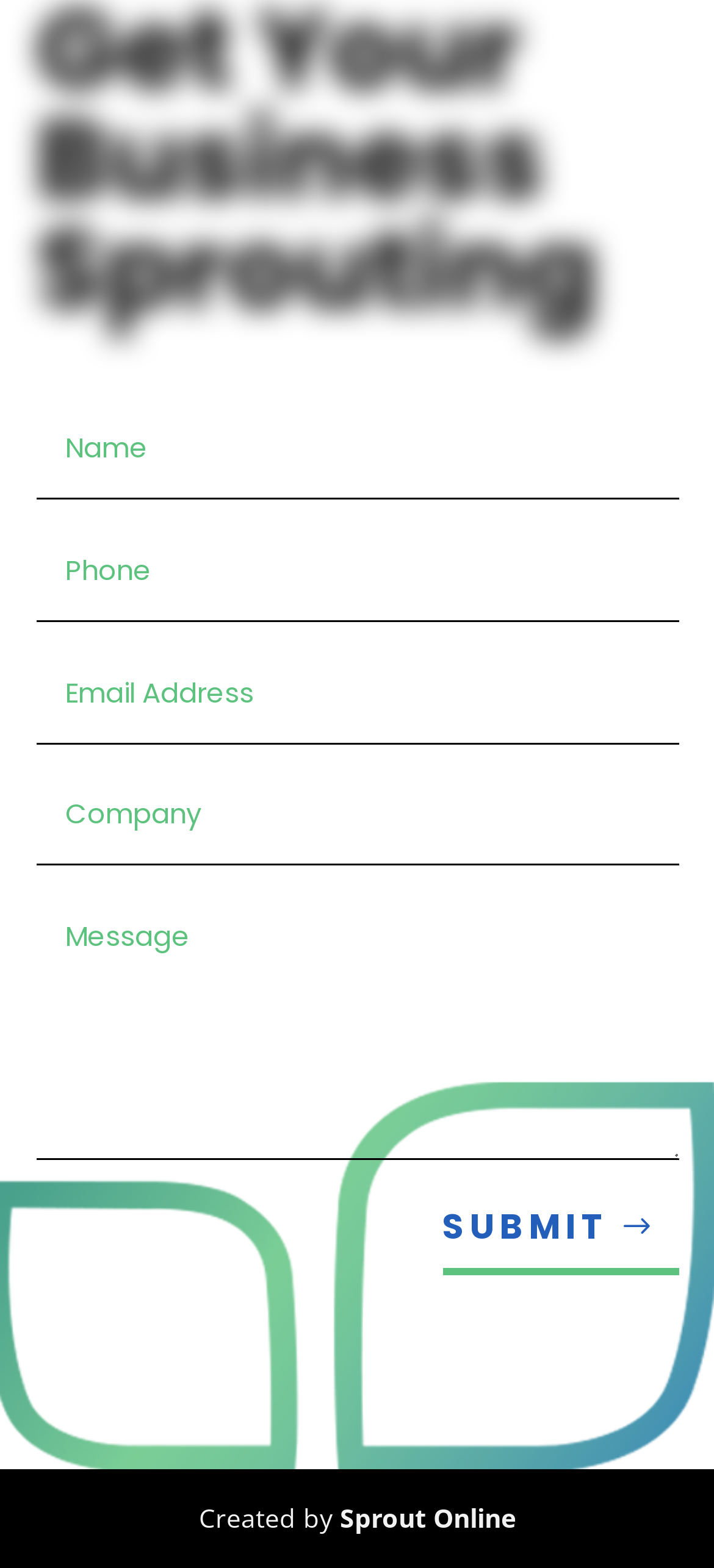Reply to the question with a single word or phrase:
How many links are there?

1